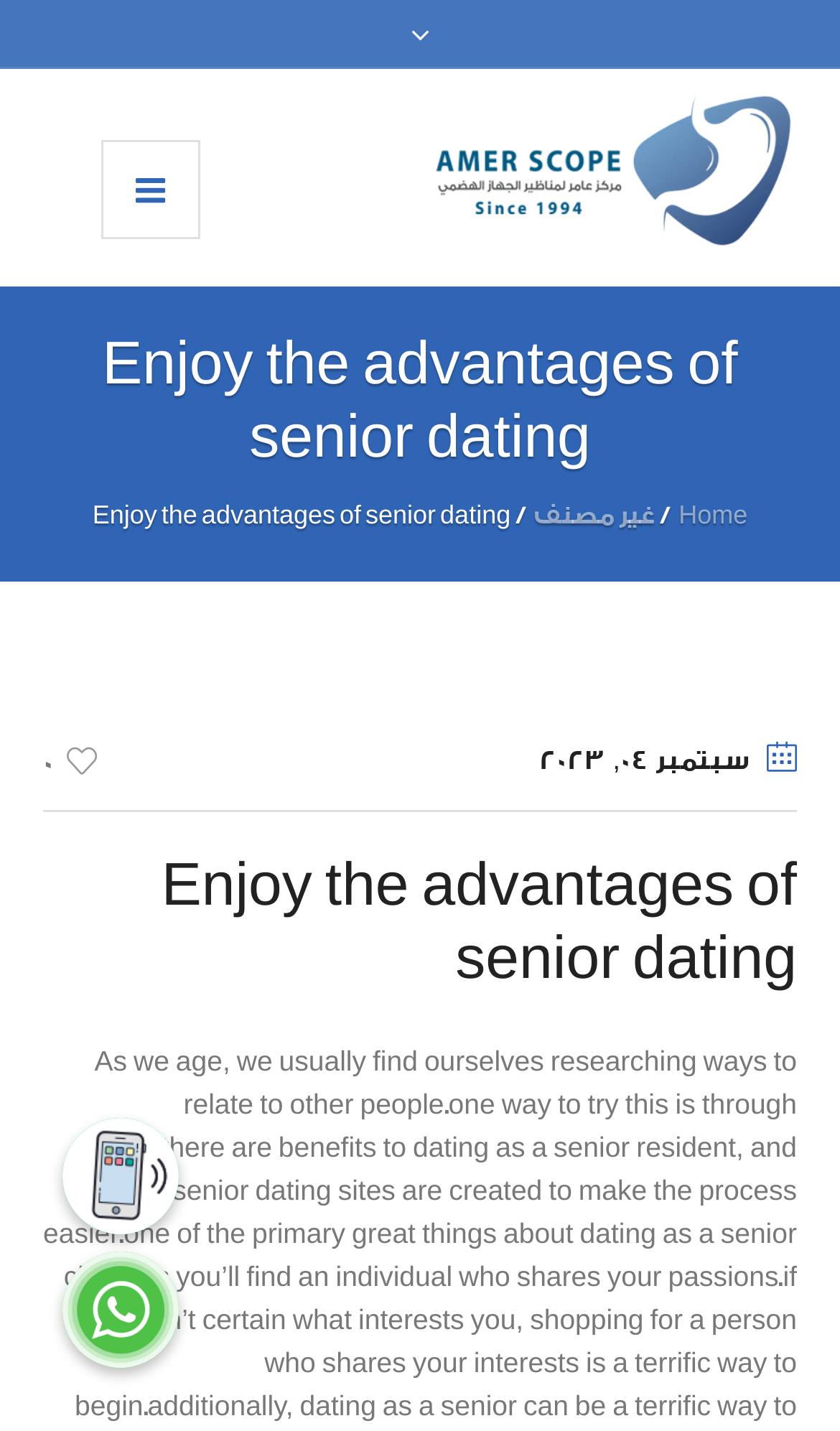For the element described, predict the bounding box coordinates as (top-left x, top-left y, bottom-right x, bottom-right y). All values should be between 0 and 1. Element description: Phone

[0.074, 0.781, 0.213, 0.863]